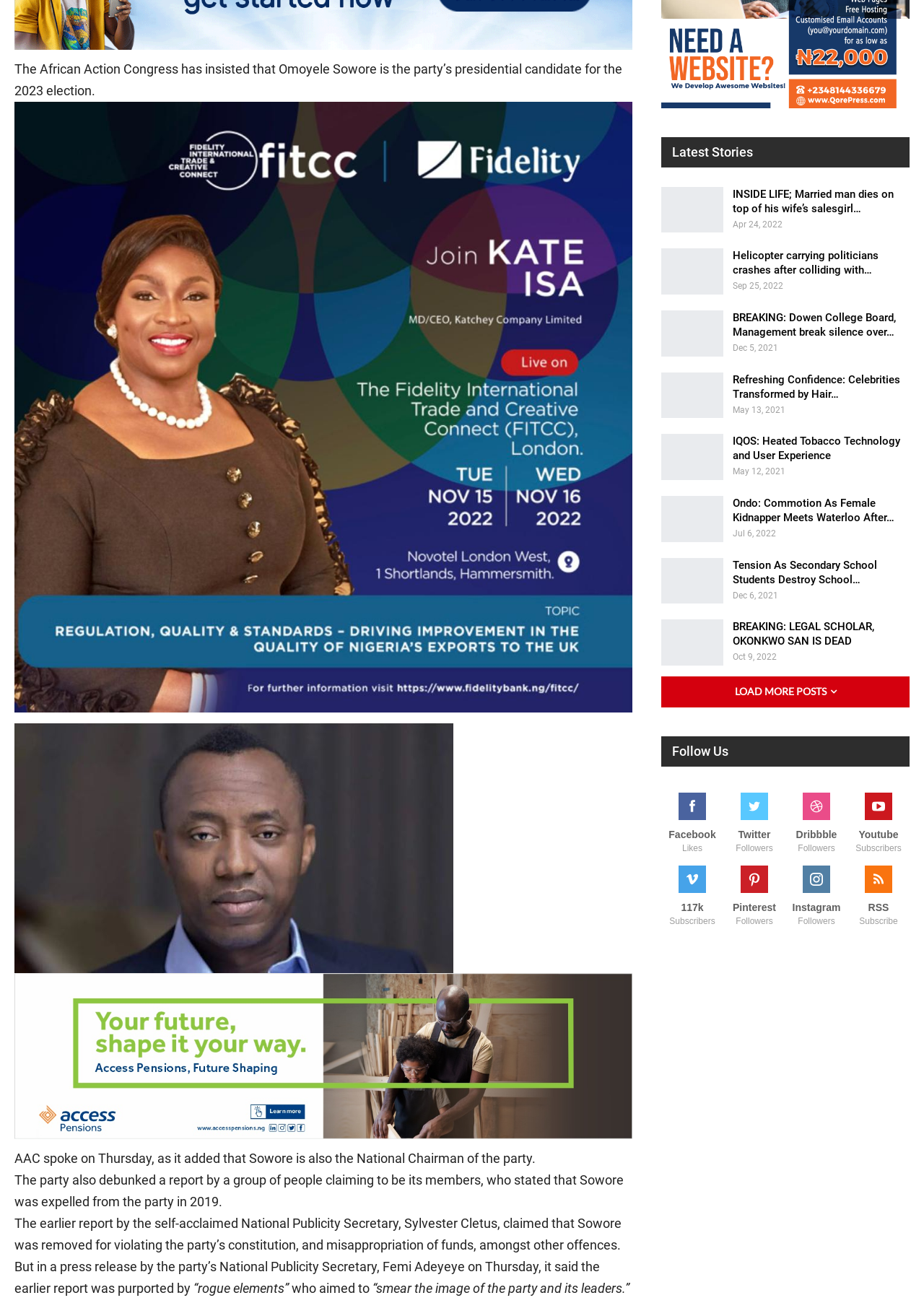Find the bounding box coordinates for the element that must be clicked to complete the instruction: "Read the latest story about Married man dies on top of his wife’s salesgirl". The coordinates should be four float numbers between 0 and 1, indicated as [left, top, right, bottom].

[0.793, 0.144, 0.967, 0.165]